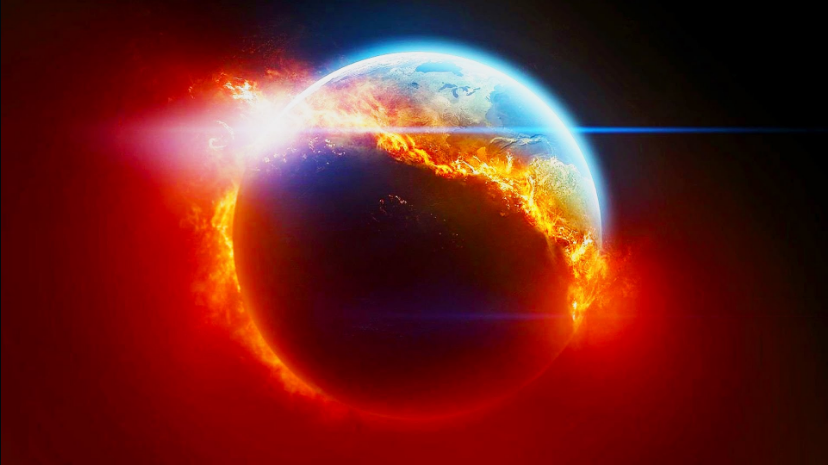What is the contrast to the impending doom?
Look at the screenshot and respond with one word or a short phrase.

Blue areas